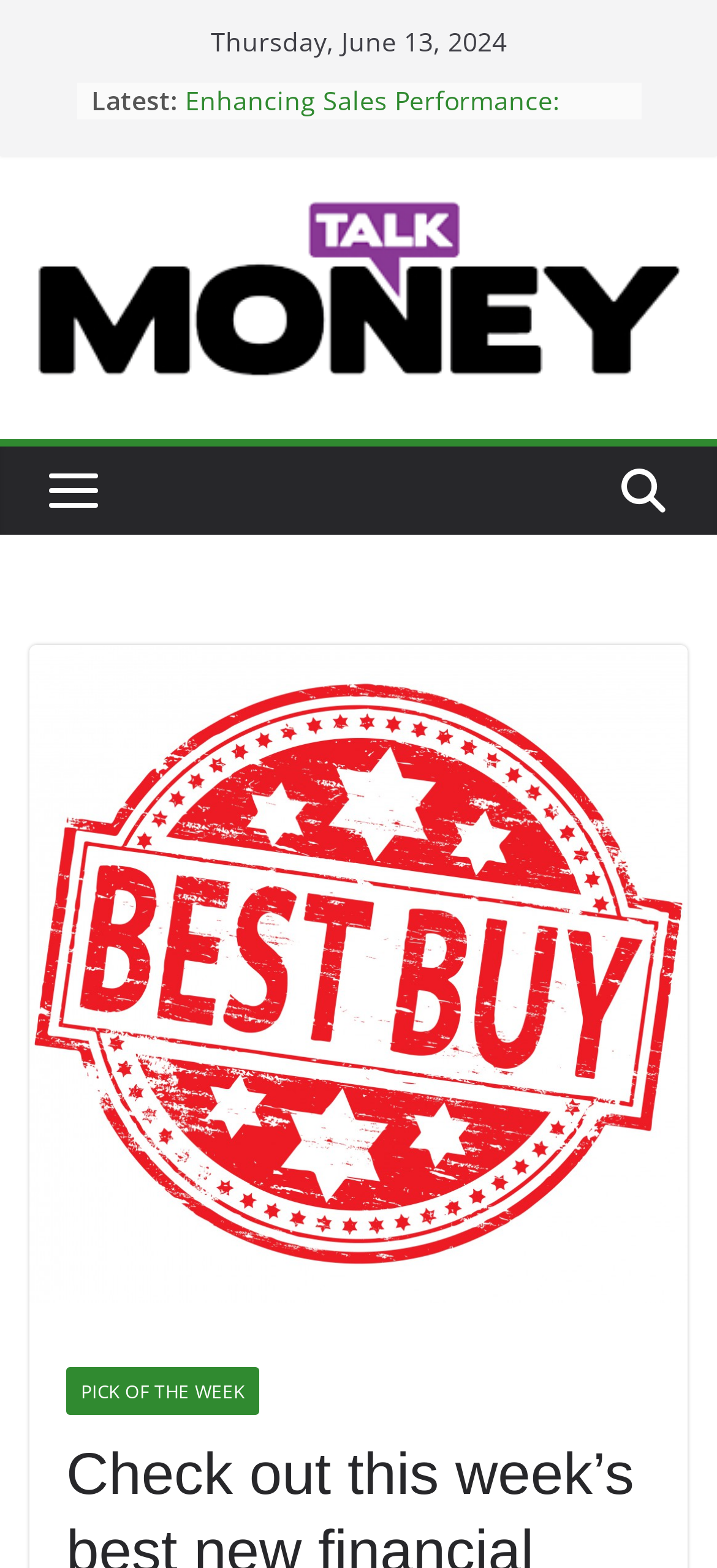Identify and extract the heading text of the webpage.

Check out this week’s best new financial deals